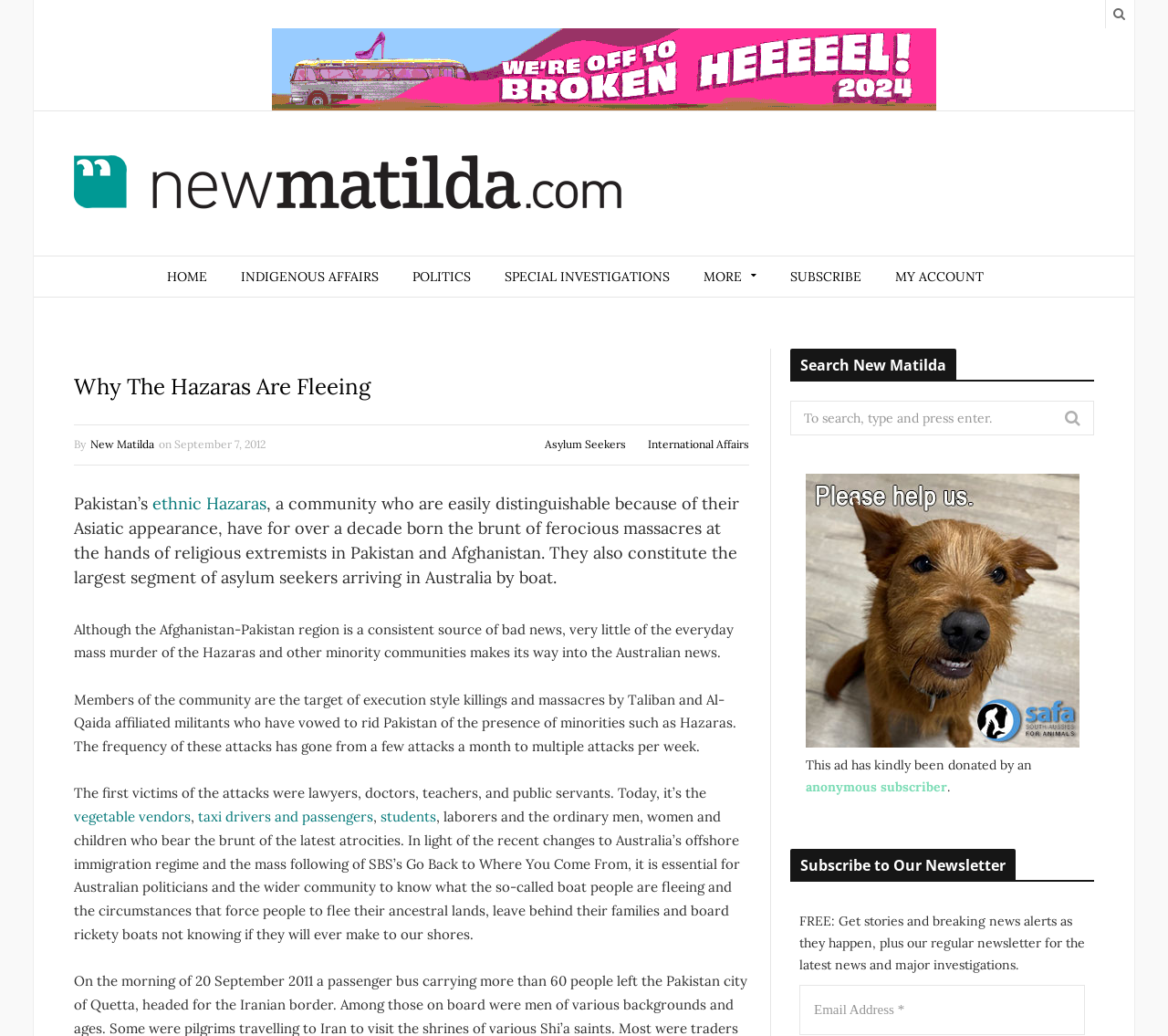Please identify the bounding box coordinates of the clickable area that will allow you to execute the instruction: "Go to the '产品中心' page".

None